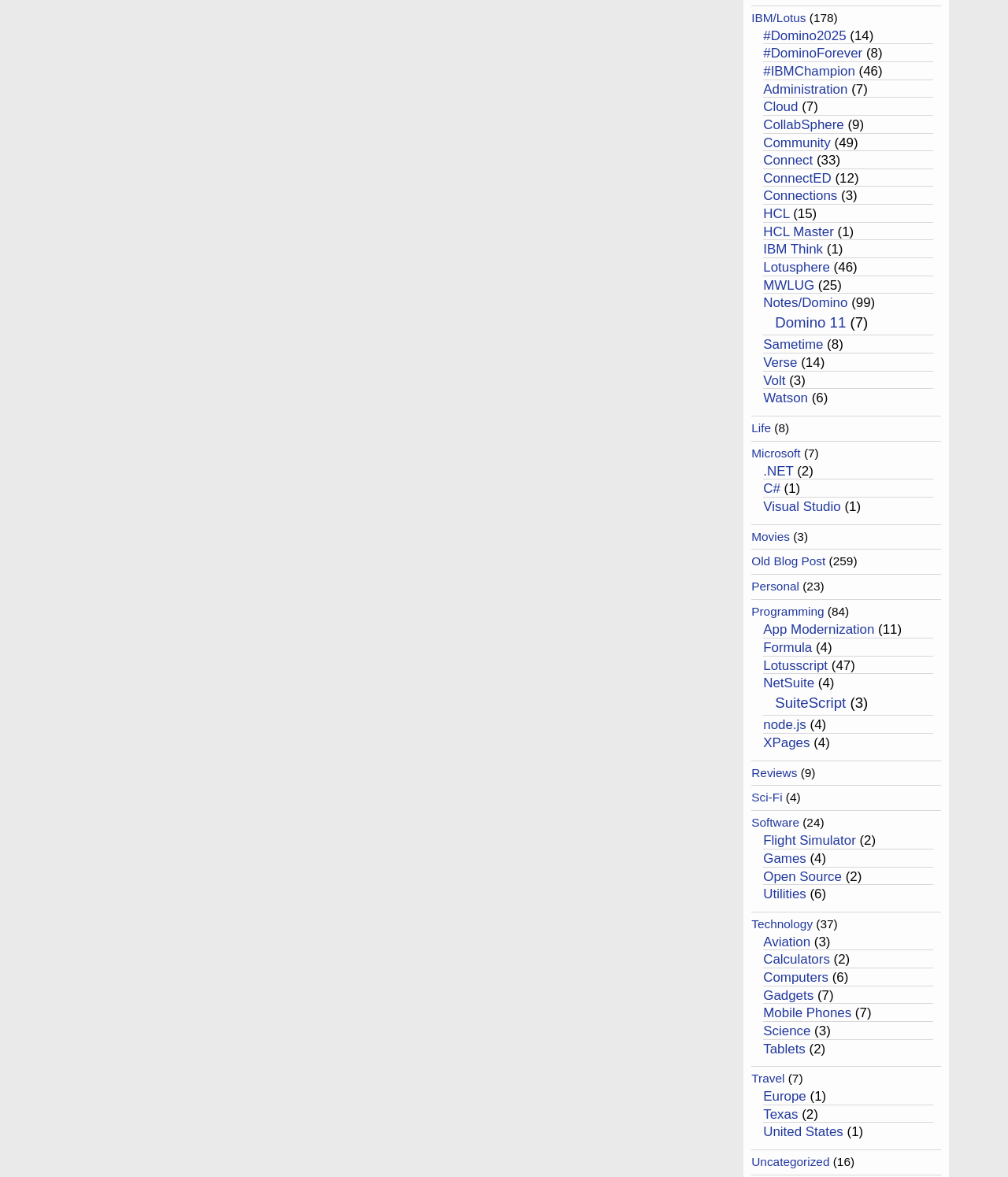Please answer the following question using a single word or phrase: 
What is the text of the first link on the webpage?

IBM/Lotus